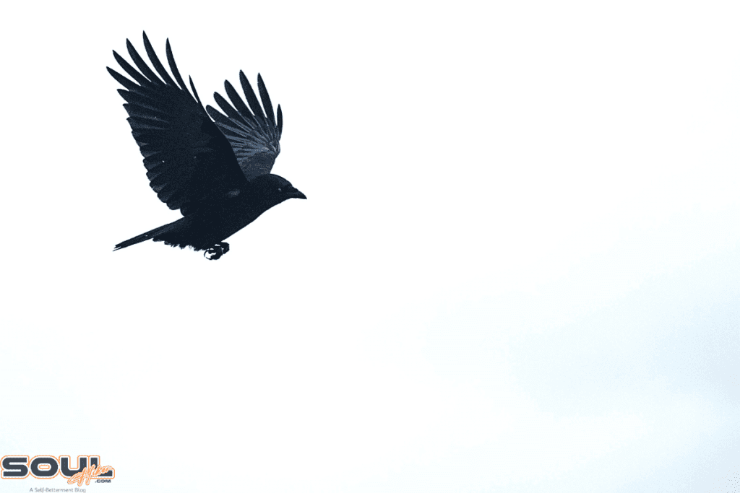What is the crow often seen as an emblem of? Based on the image, give a response in one word or a short phrase.

Transformation and renewal